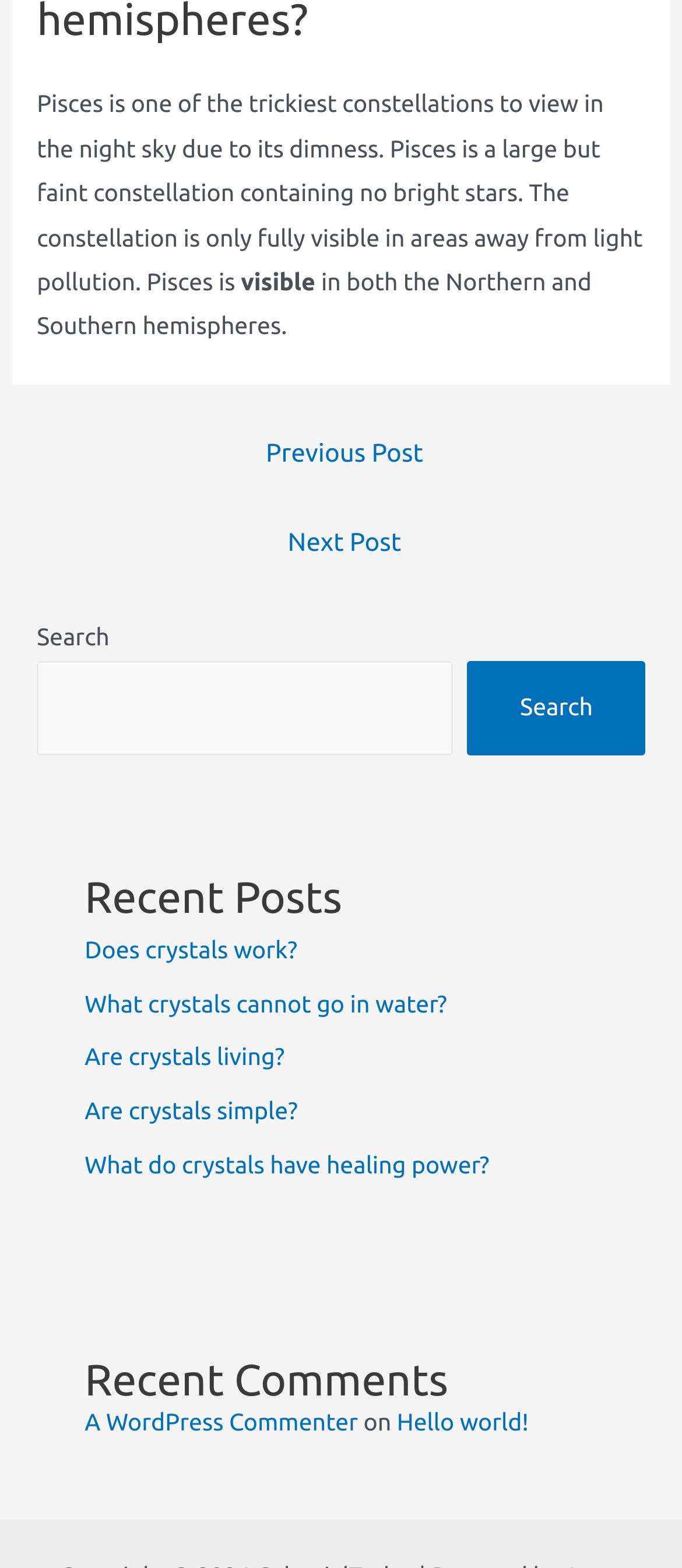How many navigation links are there?
Carefully analyze the image and provide a detailed answer to the question.

In the navigation element, there are two link elements, 'Previous Post' and 'Next Post', which are used for post navigation.